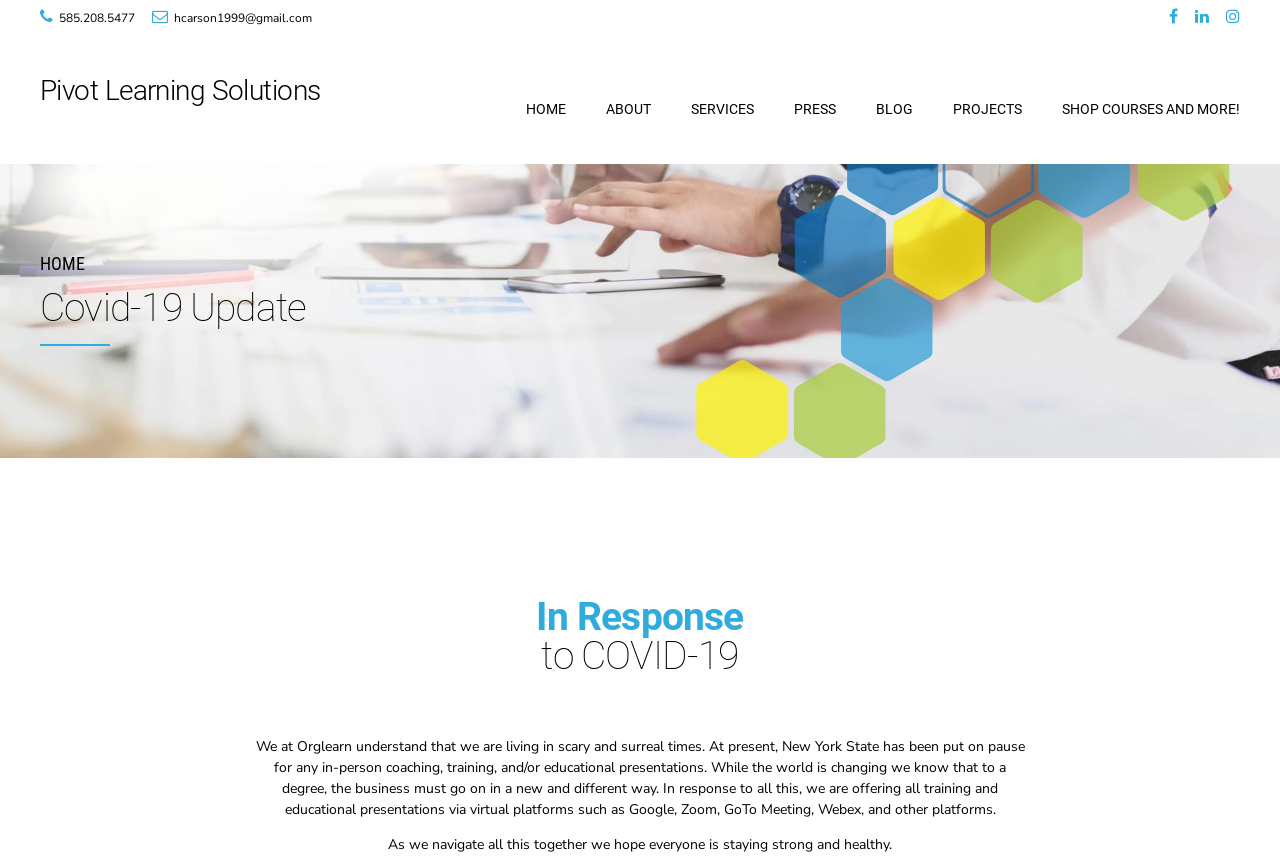Respond with a single word or short phrase to the following question: 
What virtual platforms are mentioned?

Google, Zoom, GoTo Meeting, Webex